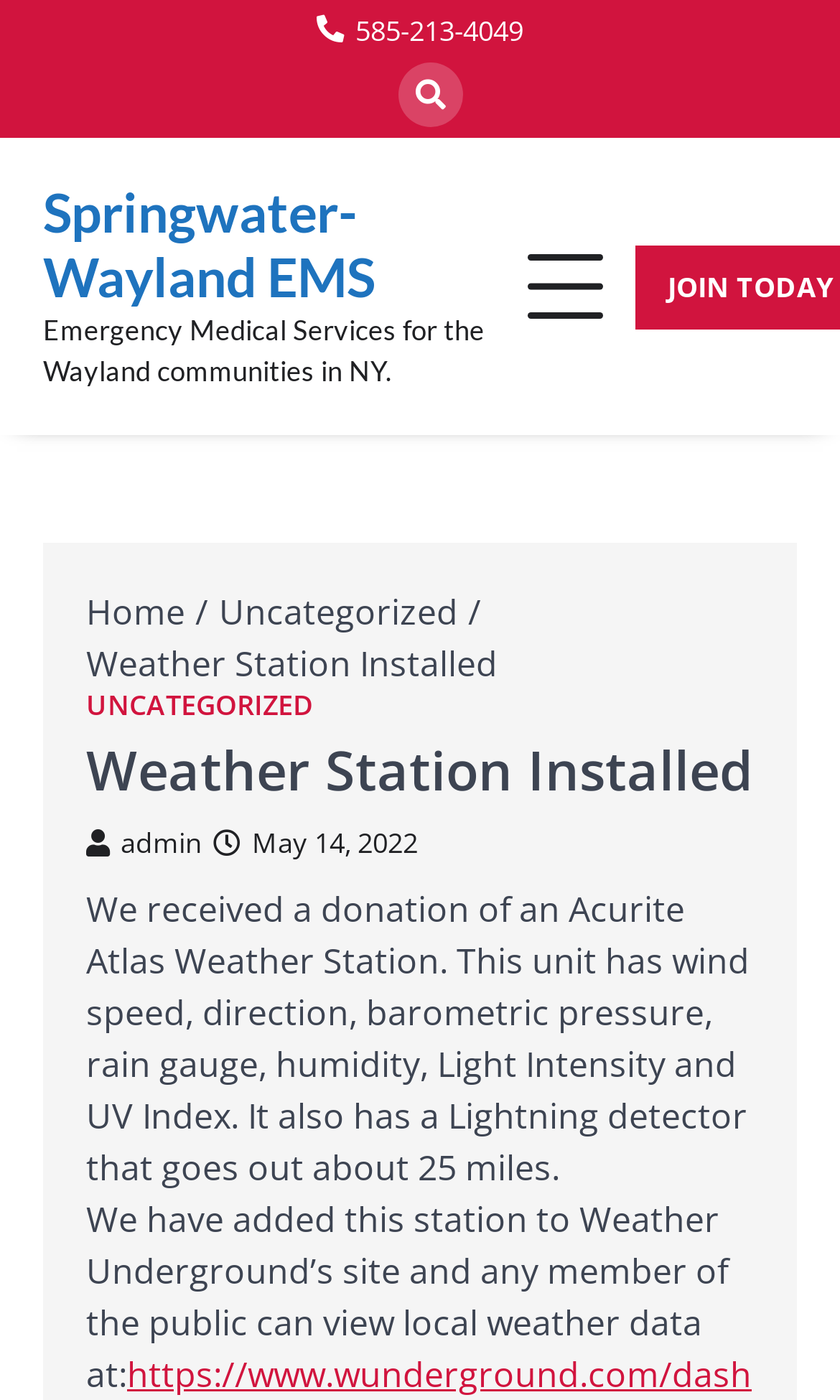Detail the webpage's structure and highlights in your description.

The webpage is about the installation of a weather station by Springwater-Wayland EMS. At the top, there is a phone number "585-213-4049" and a Facebook icon. Below them, the title "Springwater-Wayland EMS" is displayed, followed by a brief description of the organization as "Emergency Medical Services for the Wayland communities in NY."

On the right side of the page, there is an expandable button with no label. Below the title, there is a navigation section with breadcrumbs, showing the path "Home > Uncategorized > Weather Station Installed". 

The main content of the page is divided into sections. The first section has a heading "Weather Station Installed" and announces that the organization has received a donation of an Acurite Atlas Weather Station. This section also describes the features of the weather station, including wind speed, direction, barometric pressure, rain gauge, humidity, light intensity, UV index, and a lightning detector.

The second section provides information on how the public can access local weather data from the station, which has been added to Weather Underground's site.